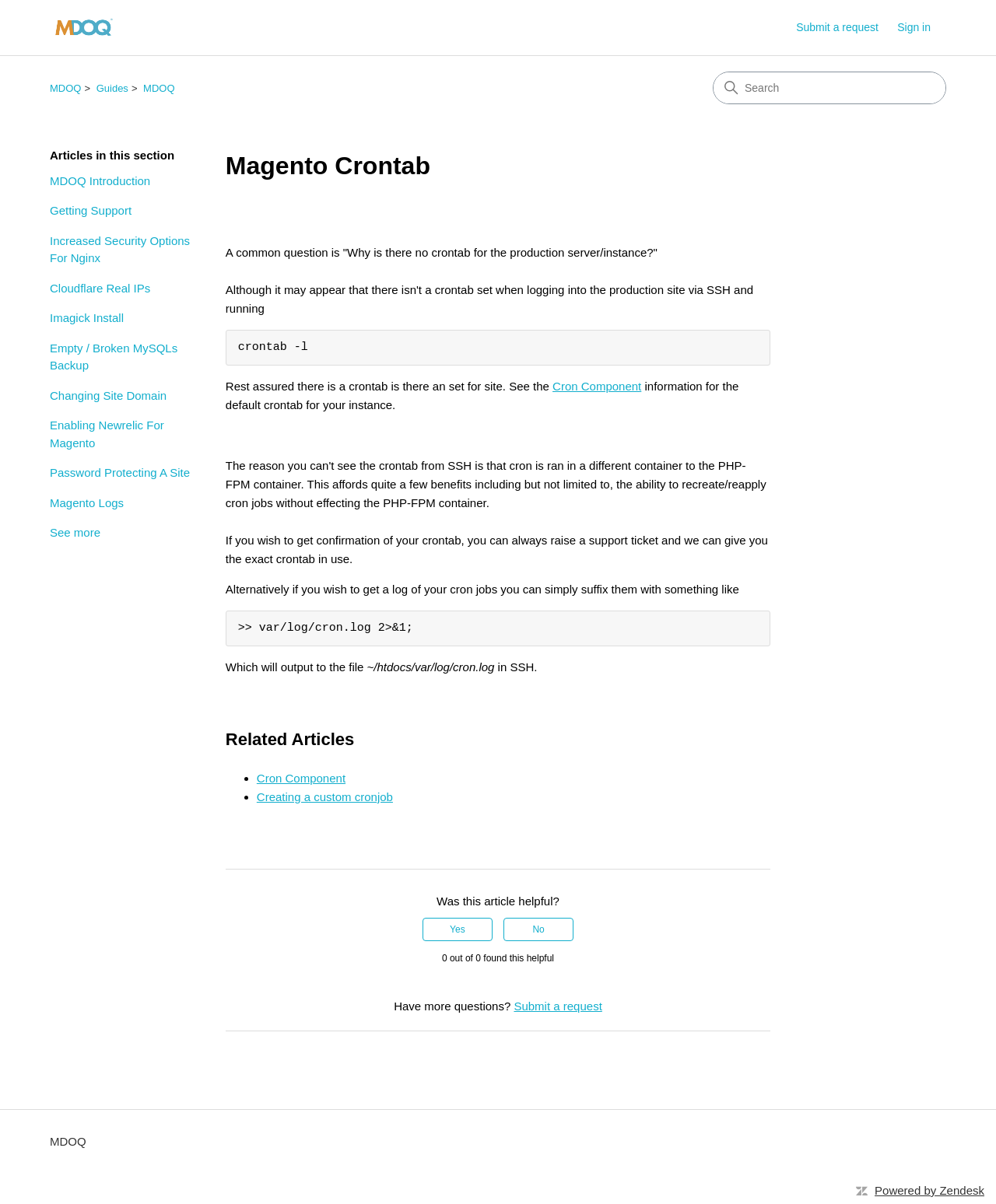Please find the bounding box coordinates of the element that you should click to achieve the following instruction: "Sign in". The coordinates should be presented as four float numbers between 0 and 1: [left, top, right, bottom].

[0.901, 0.016, 0.95, 0.03]